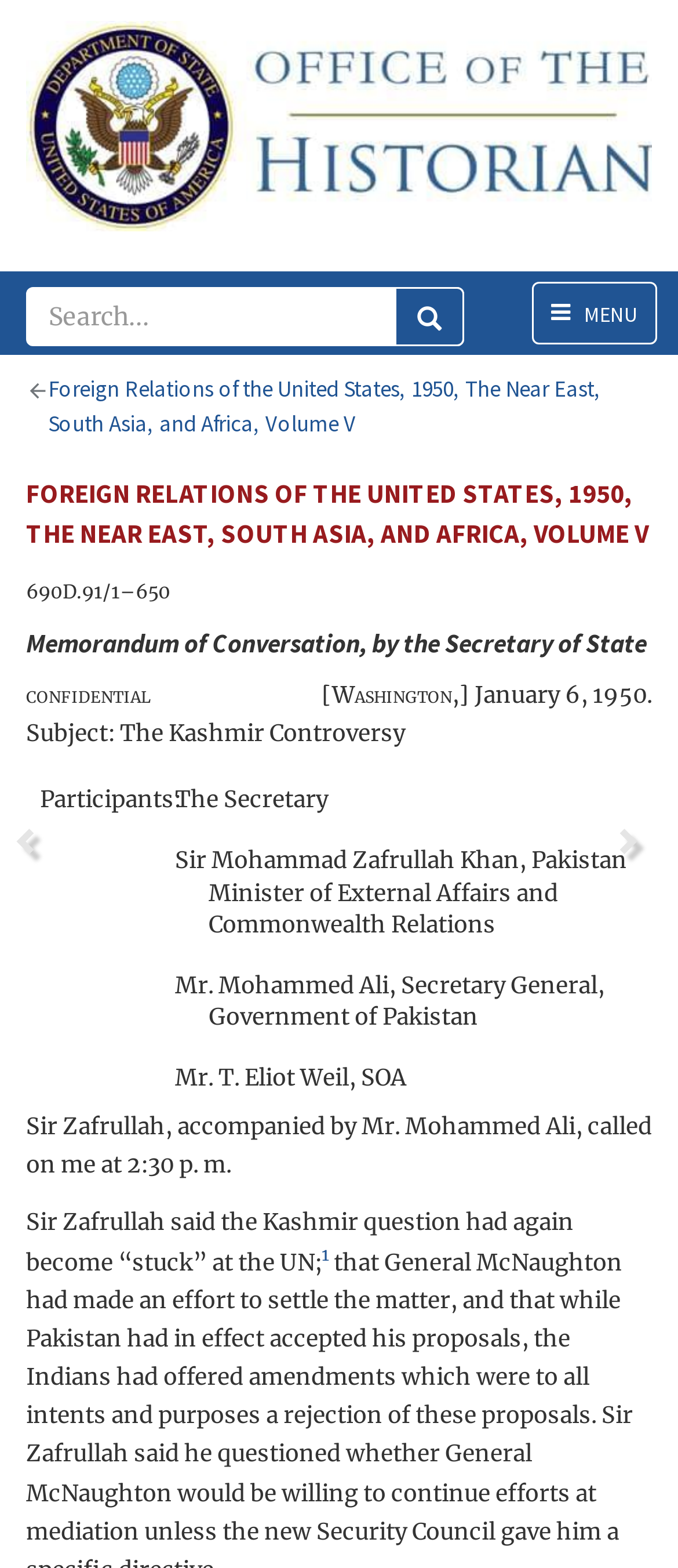Given the description "parent_node: 690D.91/1–650", provide the bounding box coordinates of the corresponding UI element.

[0.02, 0.522, 0.097, 0.553]